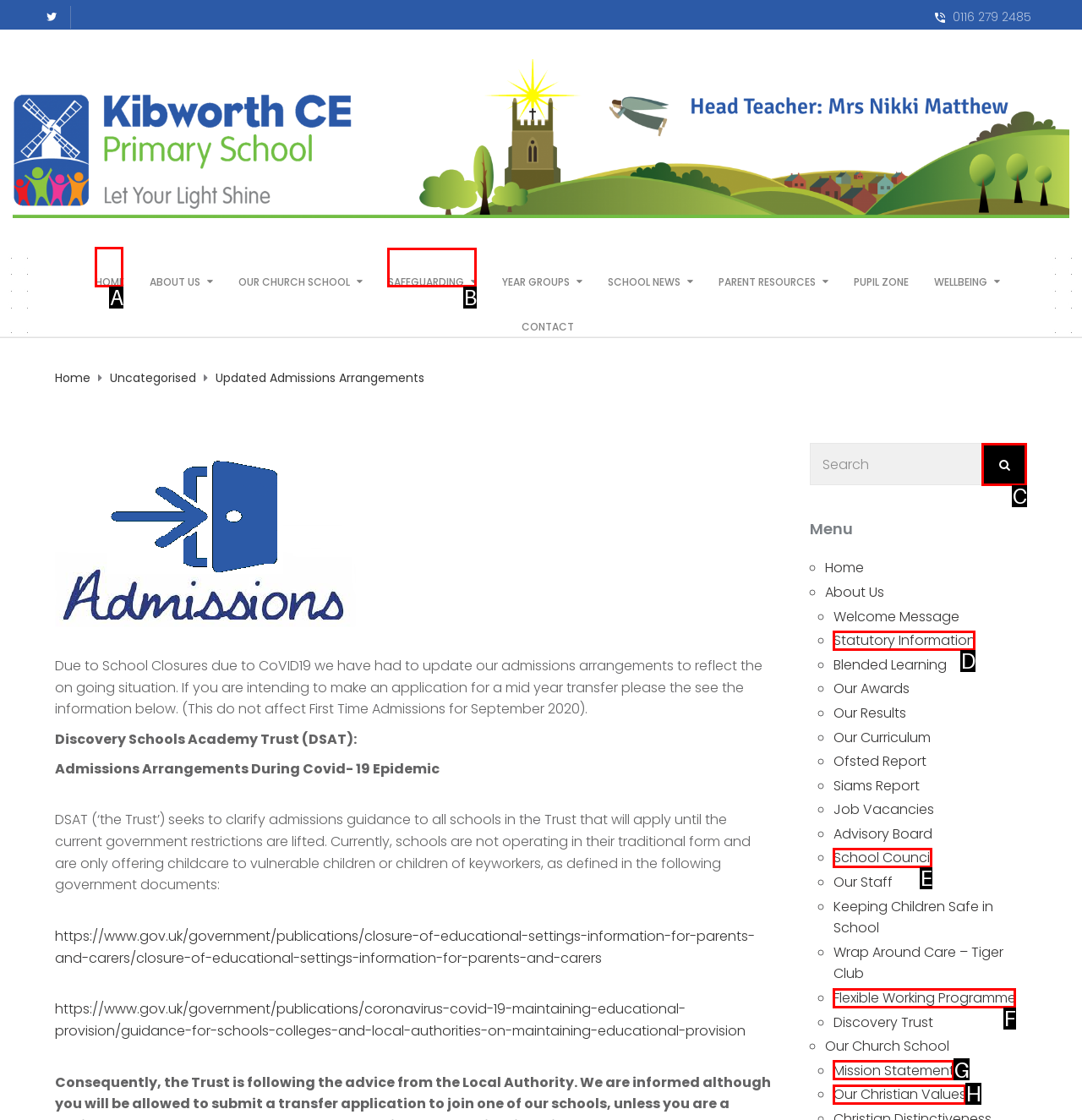Which option should you click on to fulfill this task: Click the 'HOME' link? Answer with the letter of the correct choice.

A